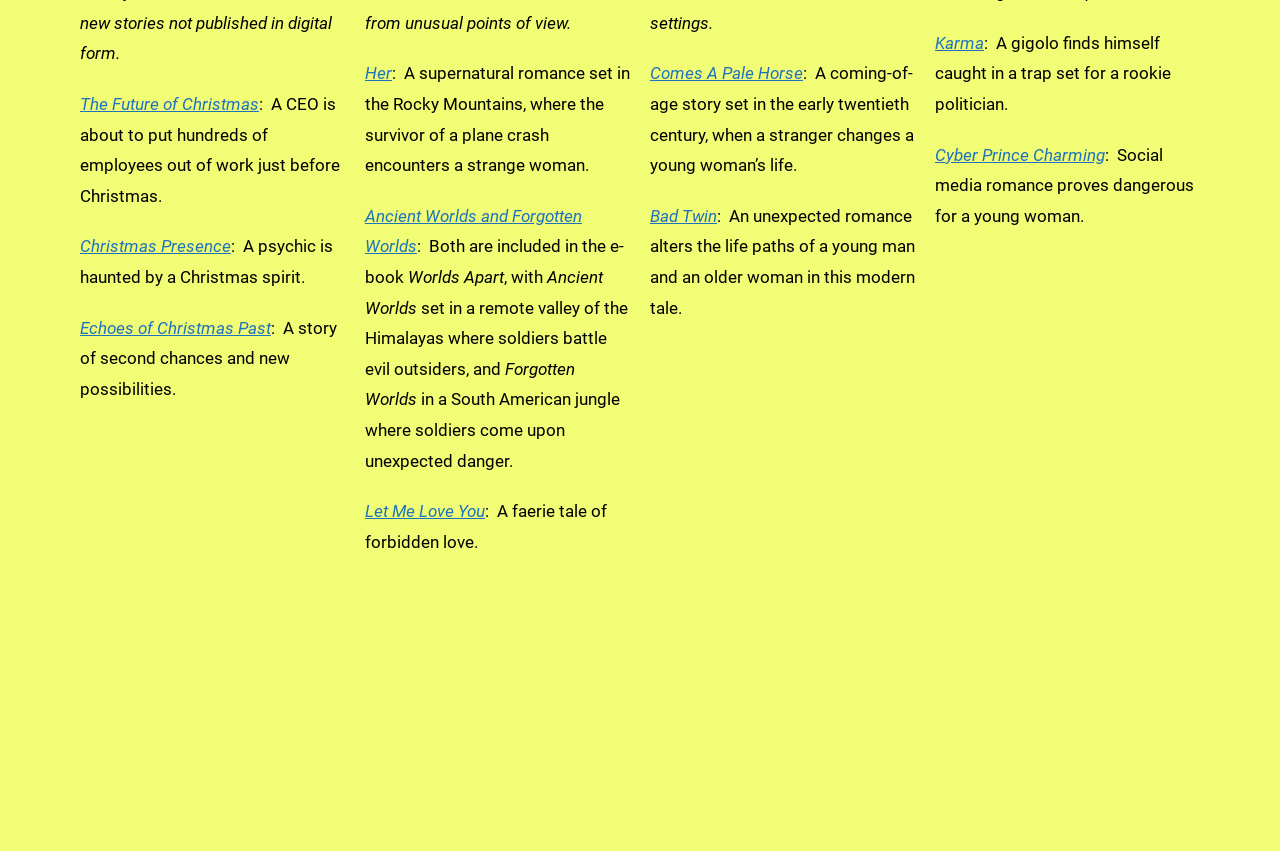Please specify the bounding box coordinates of the element that should be clicked to execute the given instruction: 'Go to January 2022'. Ensure the coordinates are four float numbers between 0 and 1, expressed as [left, top, right, bottom].

None